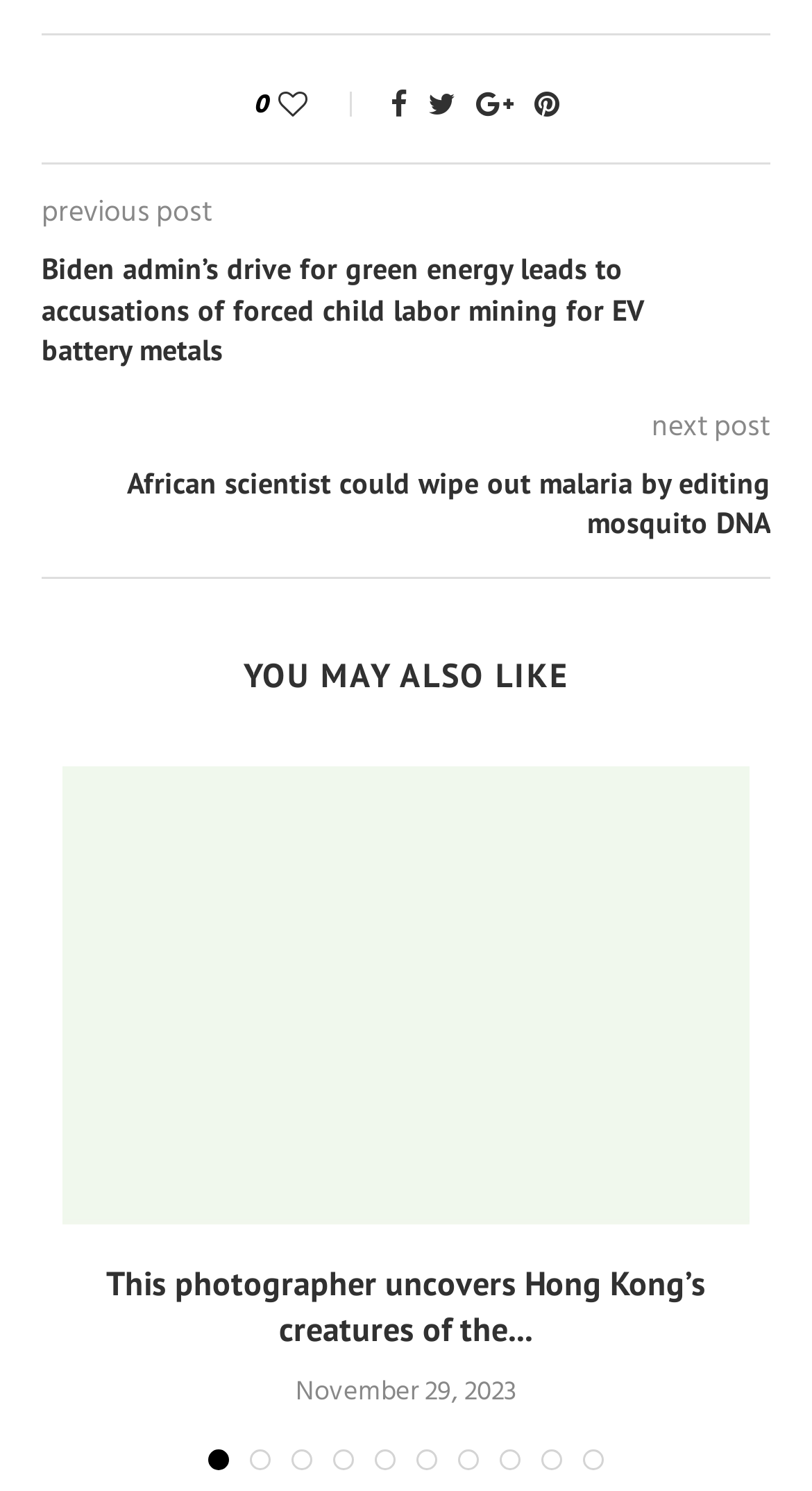Please locate the bounding box coordinates of the region I need to click to follow this instruction: "View the article about Biden admin's drive for green energy".

[0.051, 0.168, 0.949, 0.25]